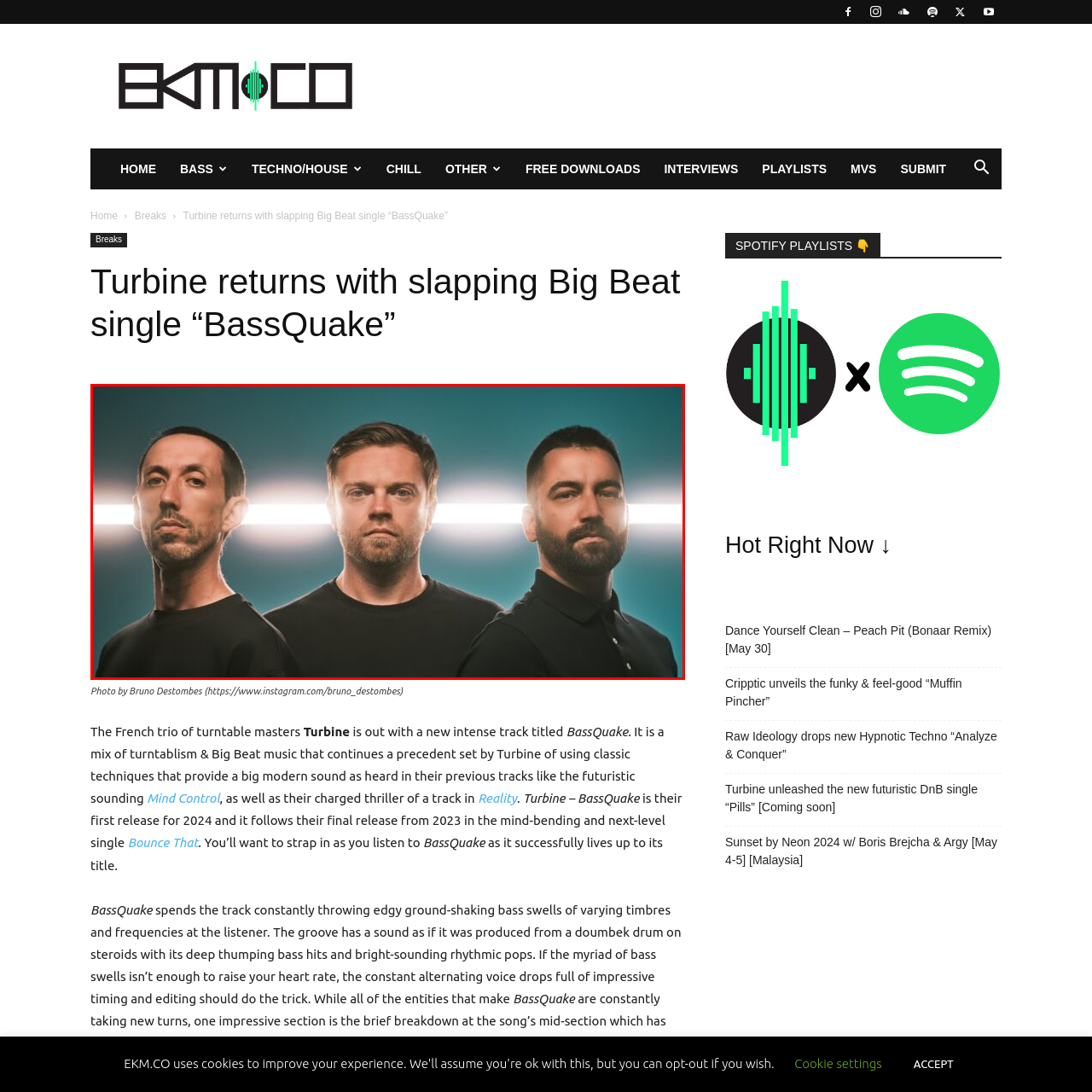What is the title of the new single announced by Turbine?
Review the content shown inside the red bounding box in the image and offer a detailed answer to the question, supported by the visual evidence.

According to the caption, the image accompanies the announcement of their new single 'BassQuake', which promises to deliver an intense auditory experience.